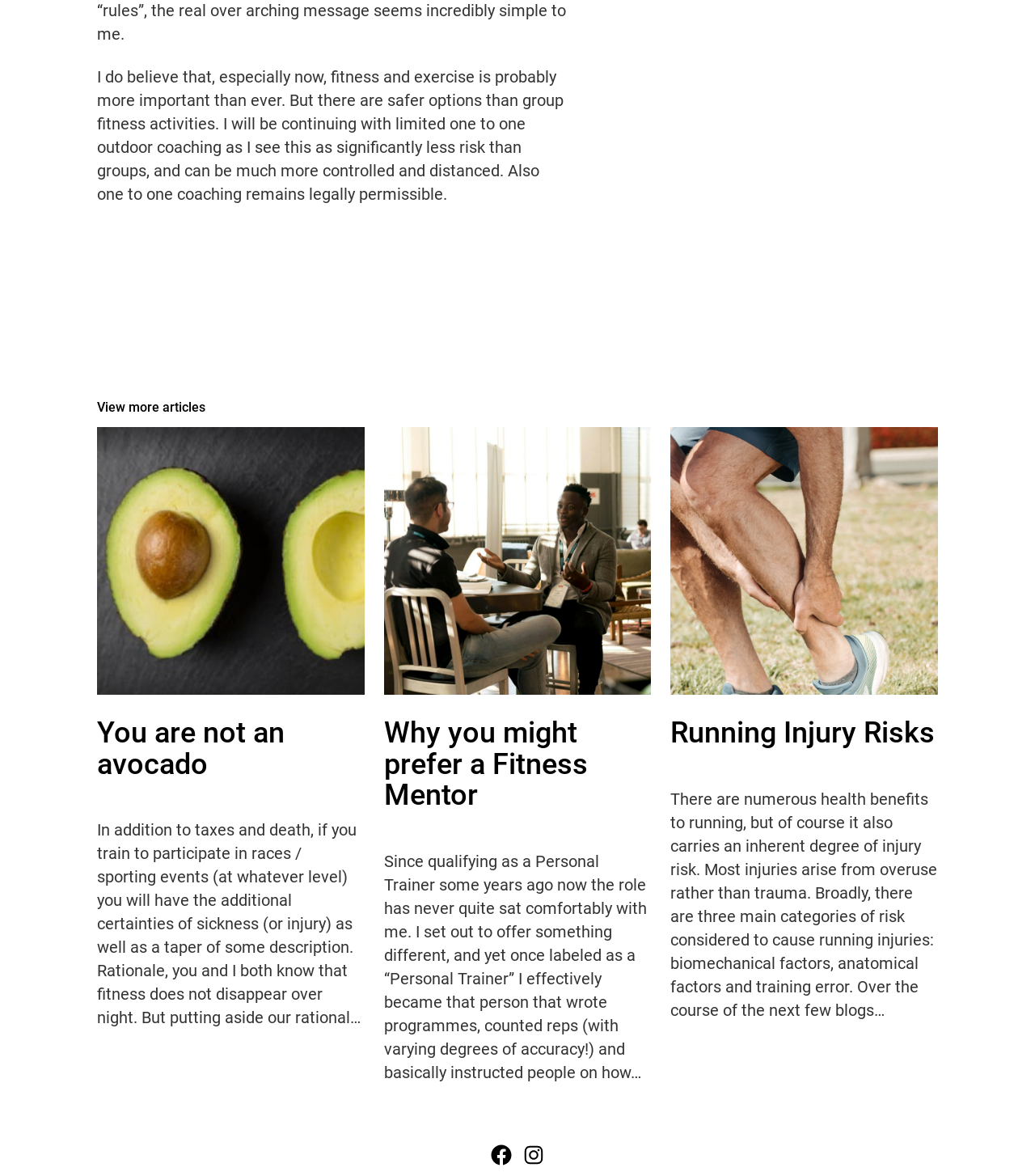What is the author's view on group fitness activities?
Use the screenshot to answer the question with a single word or phrase.

Not recommended